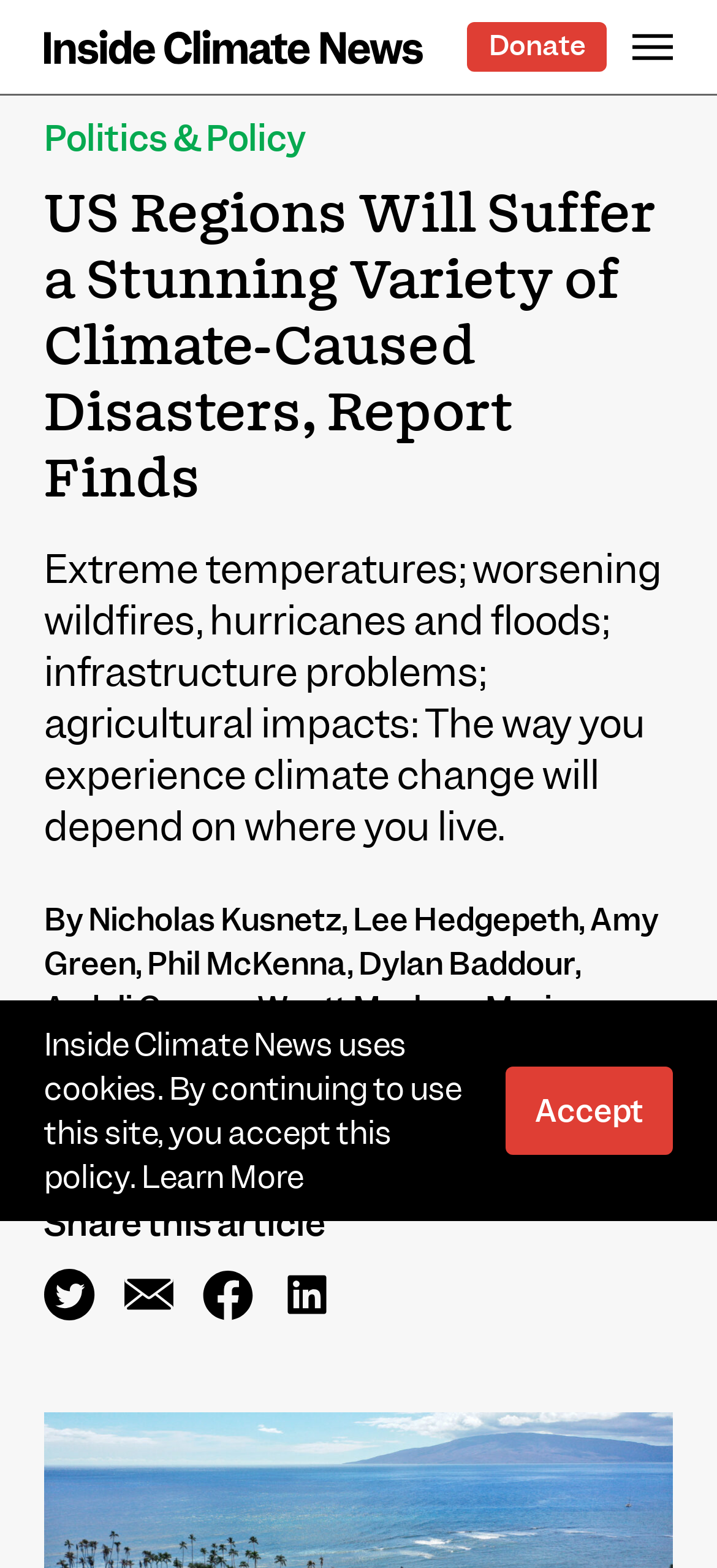Give a short answer to this question using one word or a phrase:
Who are the authors of the article?

Multiple authors